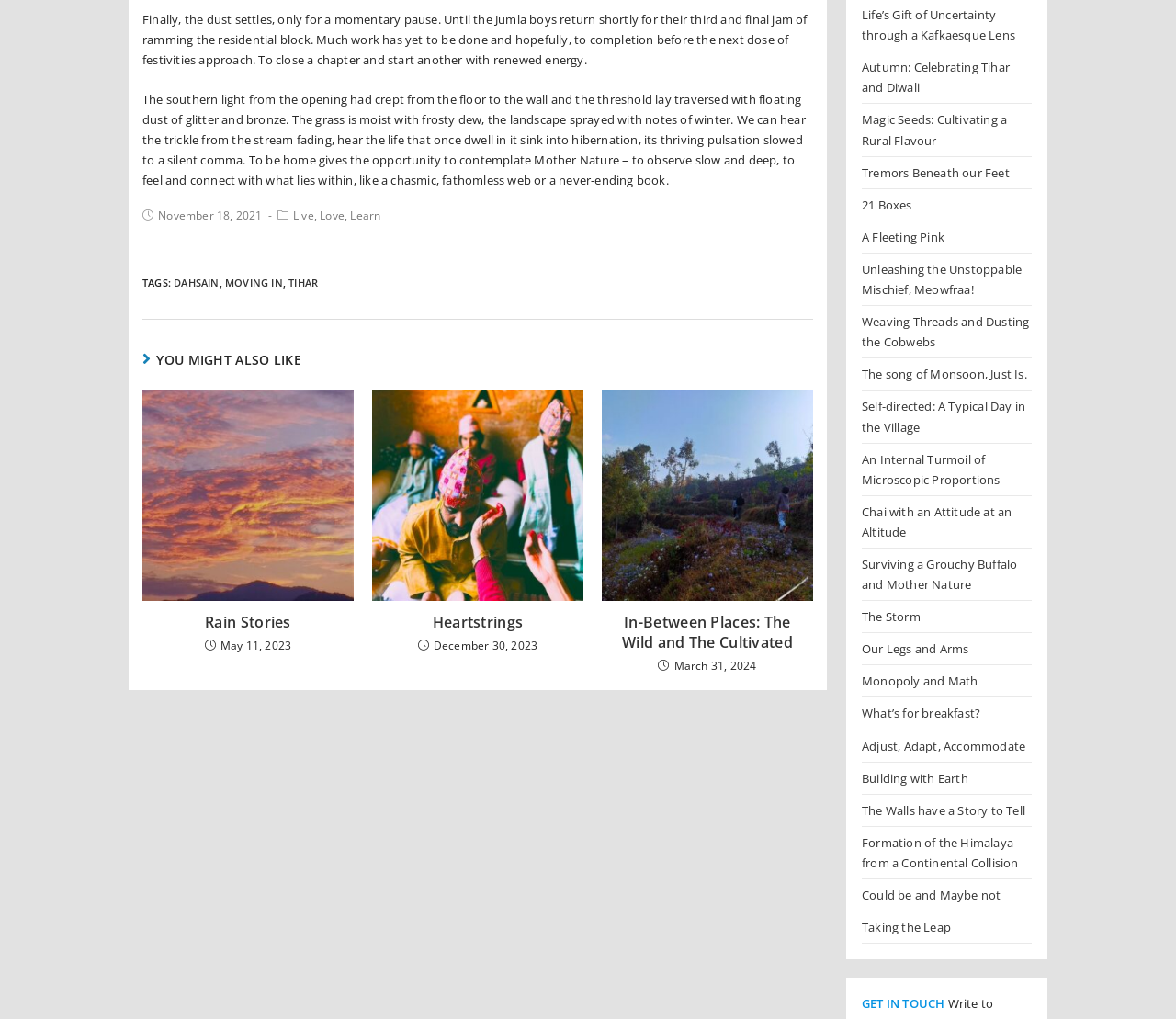What is the title of the link above 'Live, Love, Learn'?
Using the image provided, answer with just one word or phrase.

November 18, 2021